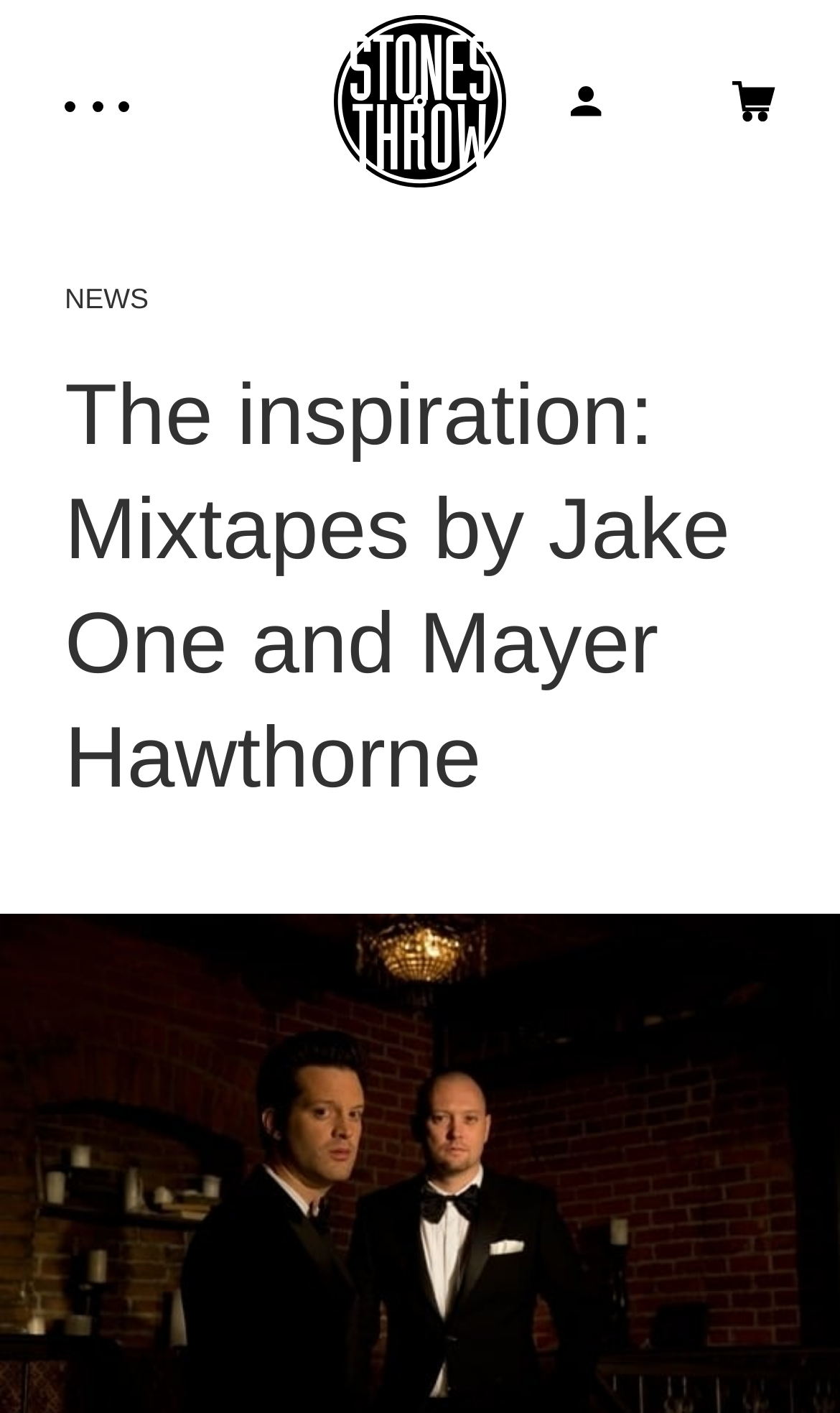Identify the bounding box of the UI component described as: "Gabriel da Rosa".

[0.0, 0.299, 1.0, 0.444]